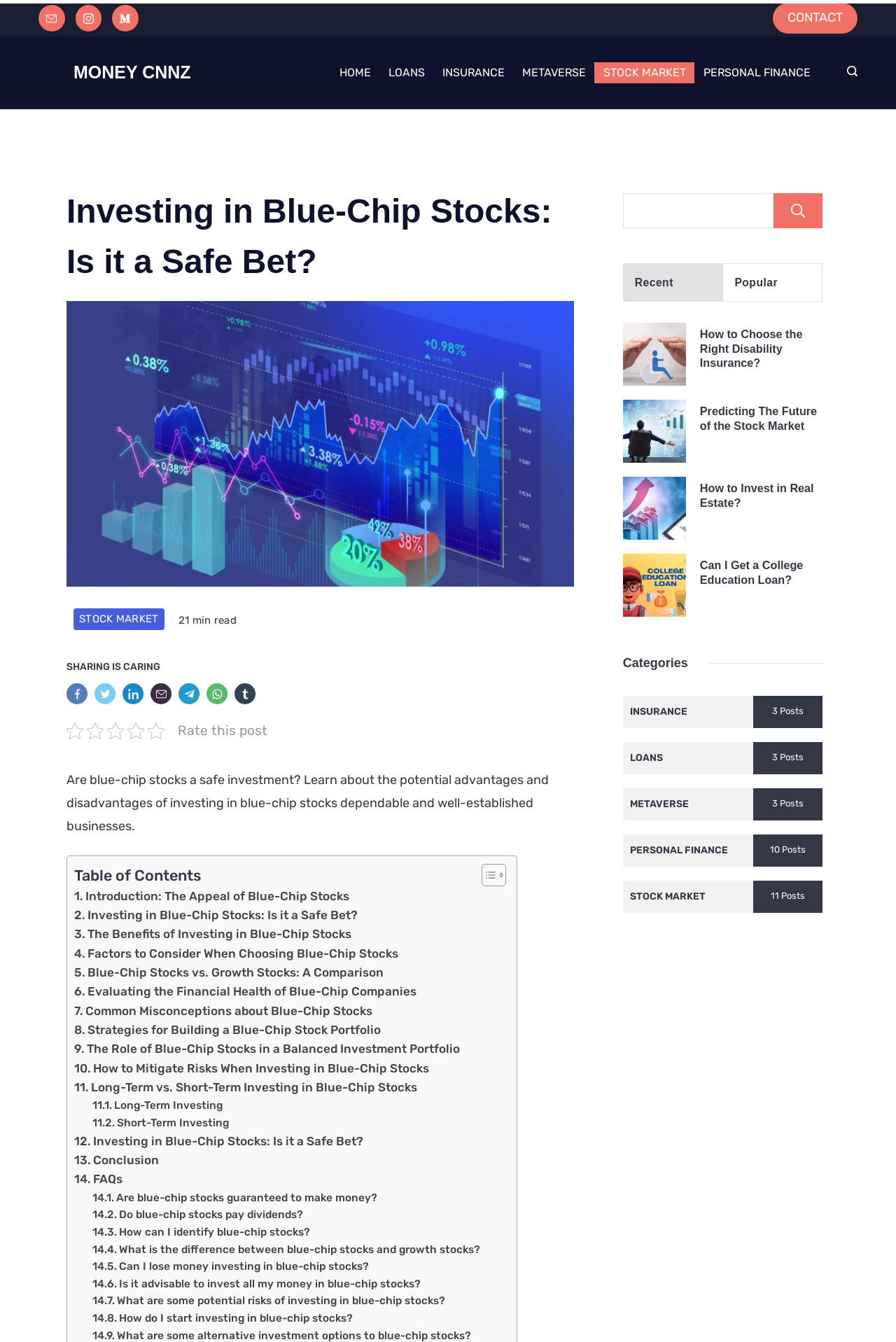Please provide a comprehensive response to the question below by analyzing the image: 
What is the purpose of the 'Toggle Table of Content' button?

The 'Toggle Table of Content' button is likely used to show or hide the table of content, as it is a common functionality in webpages to provide users with an option to view or hide the table of content, making it easier to navigate the webpage.